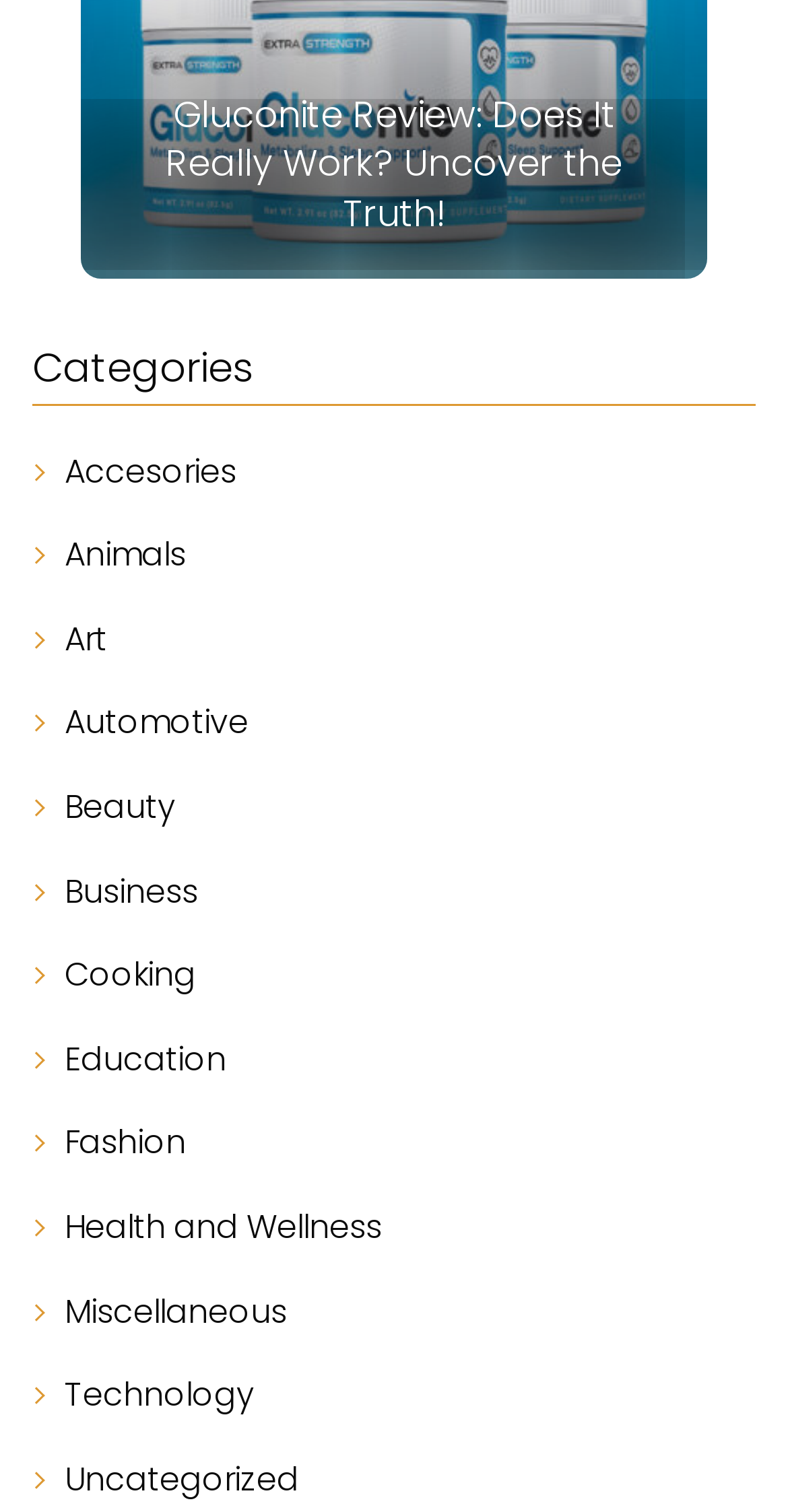Locate the bounding box of the UI element described in the following text: "Beauty".

[0.082, 0.517, 0.223, 0.551]